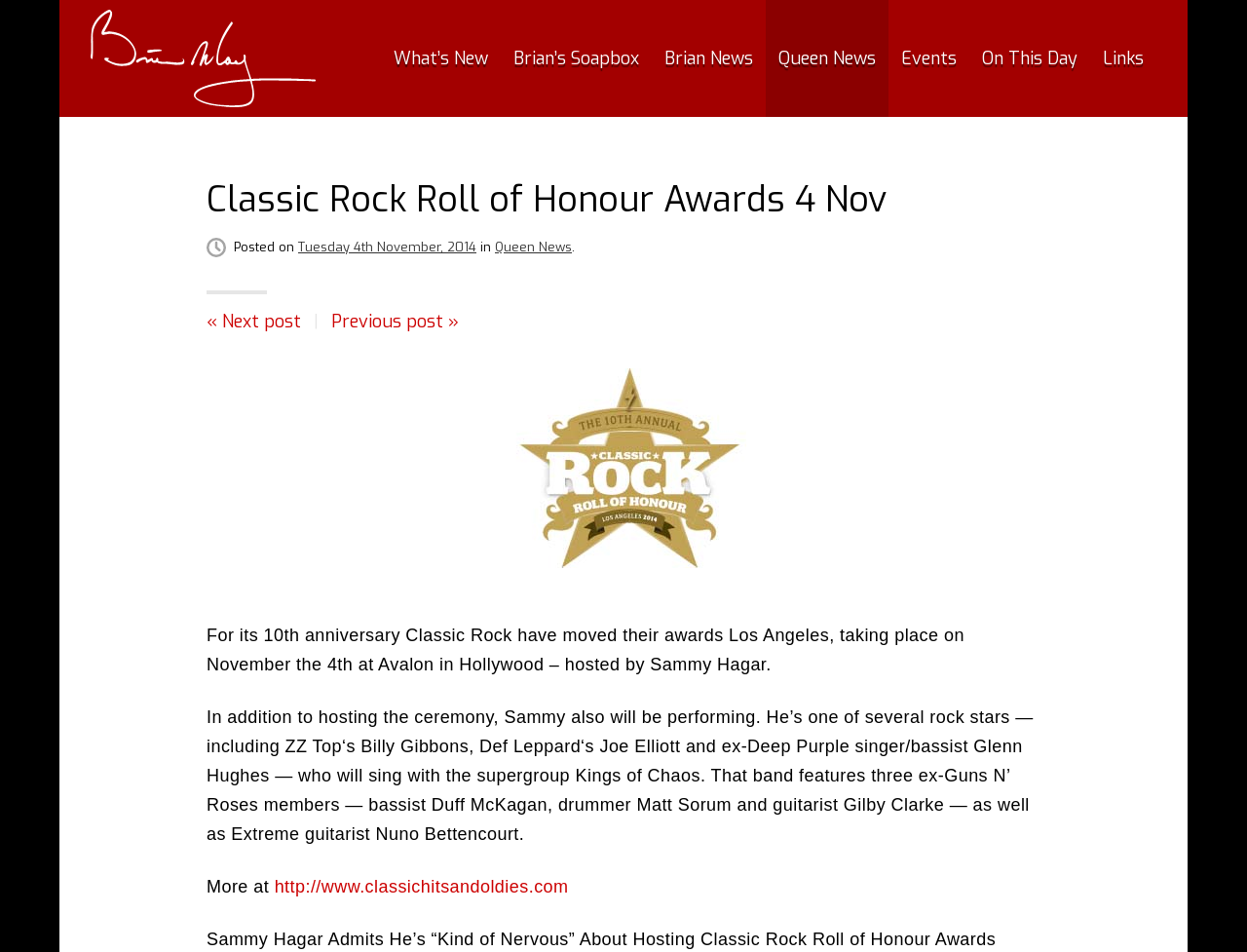Indicate the bounding box coordinates of the element that must be clicked to execute the instruction: "View previous post". The coordinates should be given as four float numbers between 0 and 1, i.e., [left, top, right, bottom].

[0.166, 0.325, 0.241, 0.35]